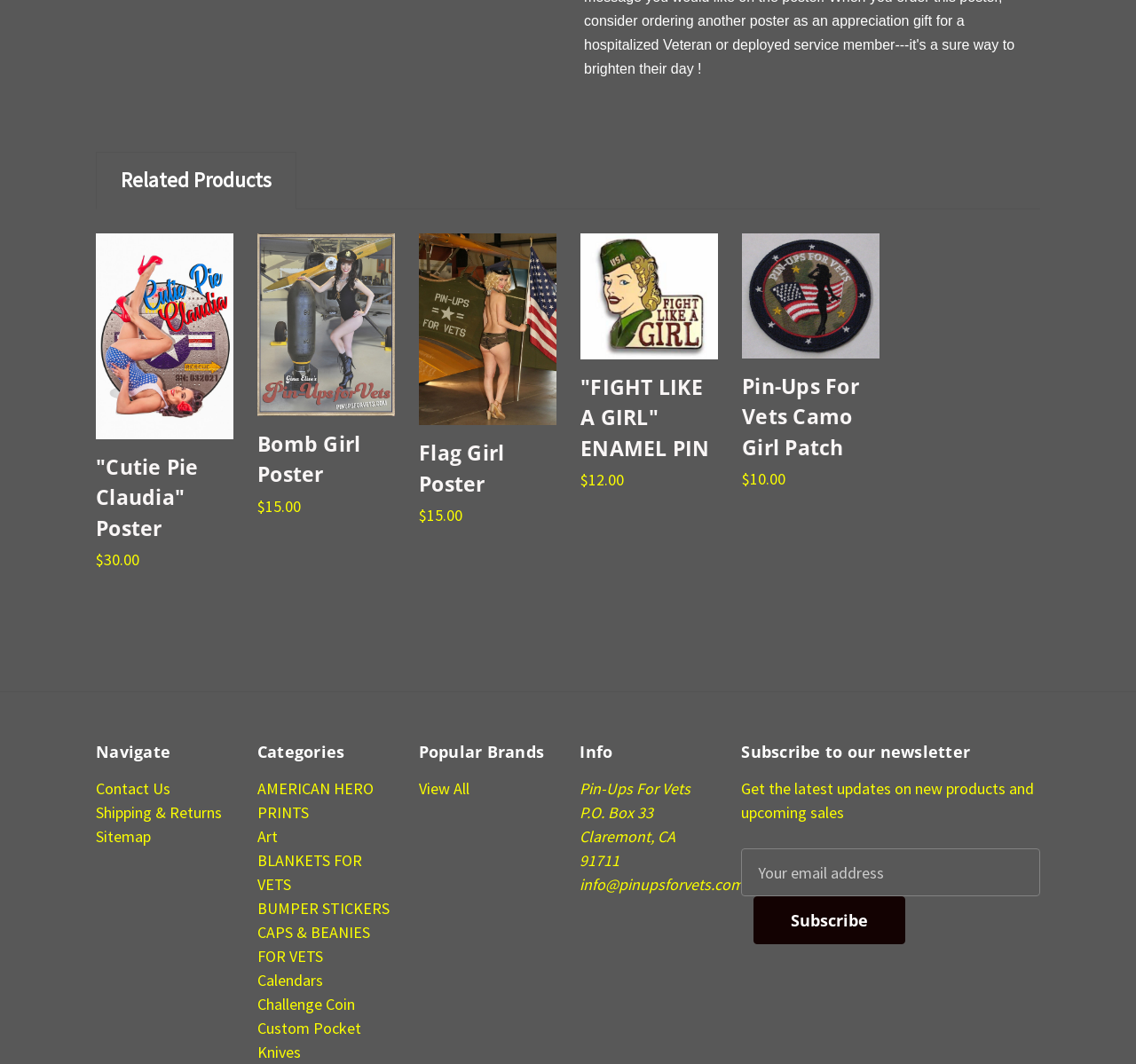Please answer the following question using a single word or phrase: What is the navigation menu located at?

Bottom of the page